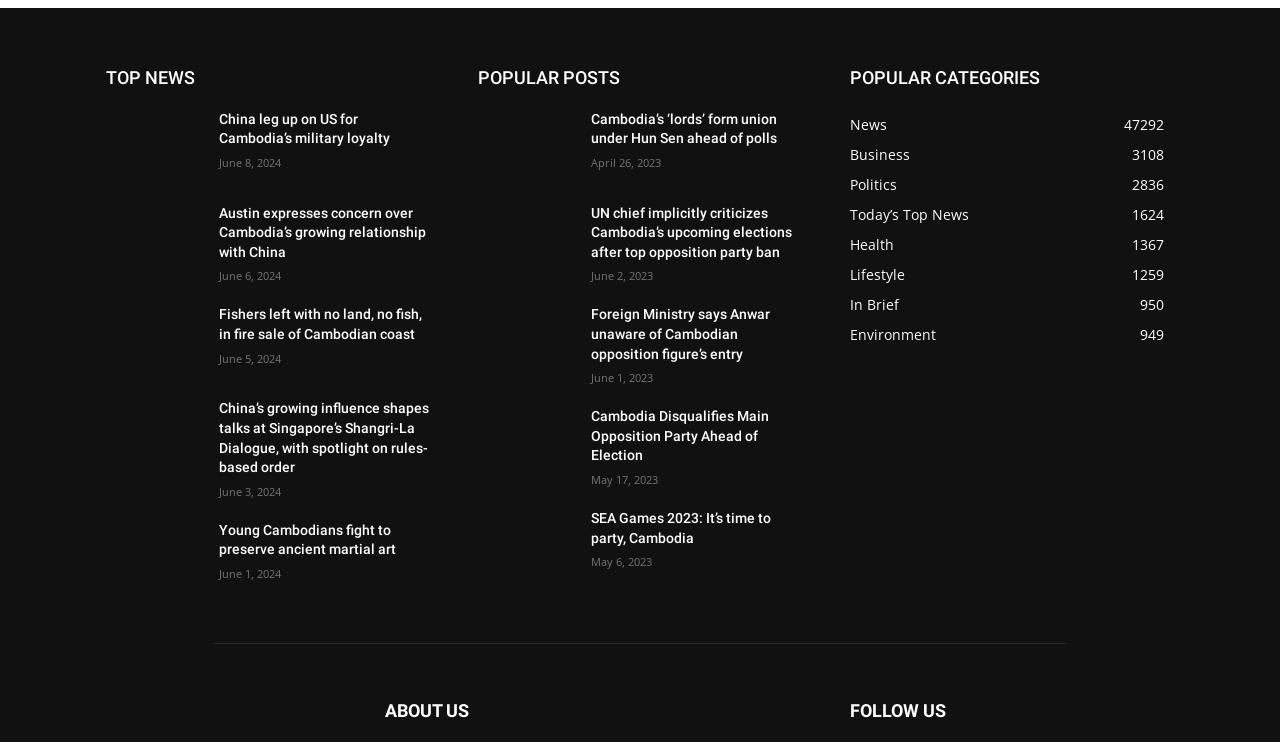Can you specify the bounding box coordinates for the region that should be clicked to fulfill this instruction: "Visit the 'F95zone Magazine' page".

None